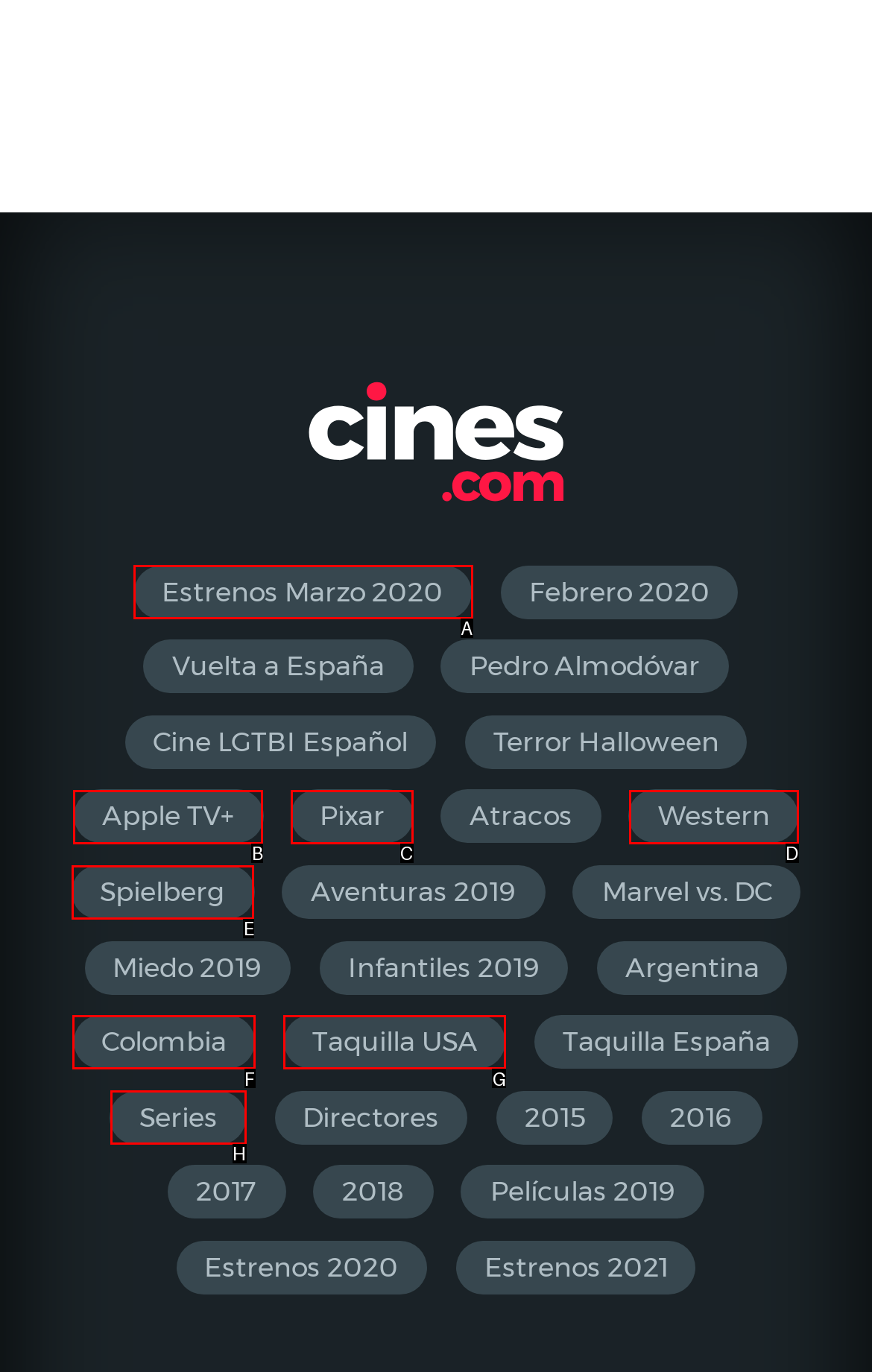Select the appropriate HTML element to click for the following task: Click on Estrenos Marzo 2020
Answer with the letter of the selected option from the given choices directly.

A